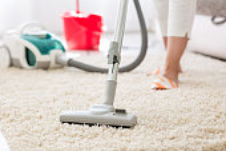Give a concise answer using one word or a phrase to the following question:
What is in the background of the image?

a red bucket